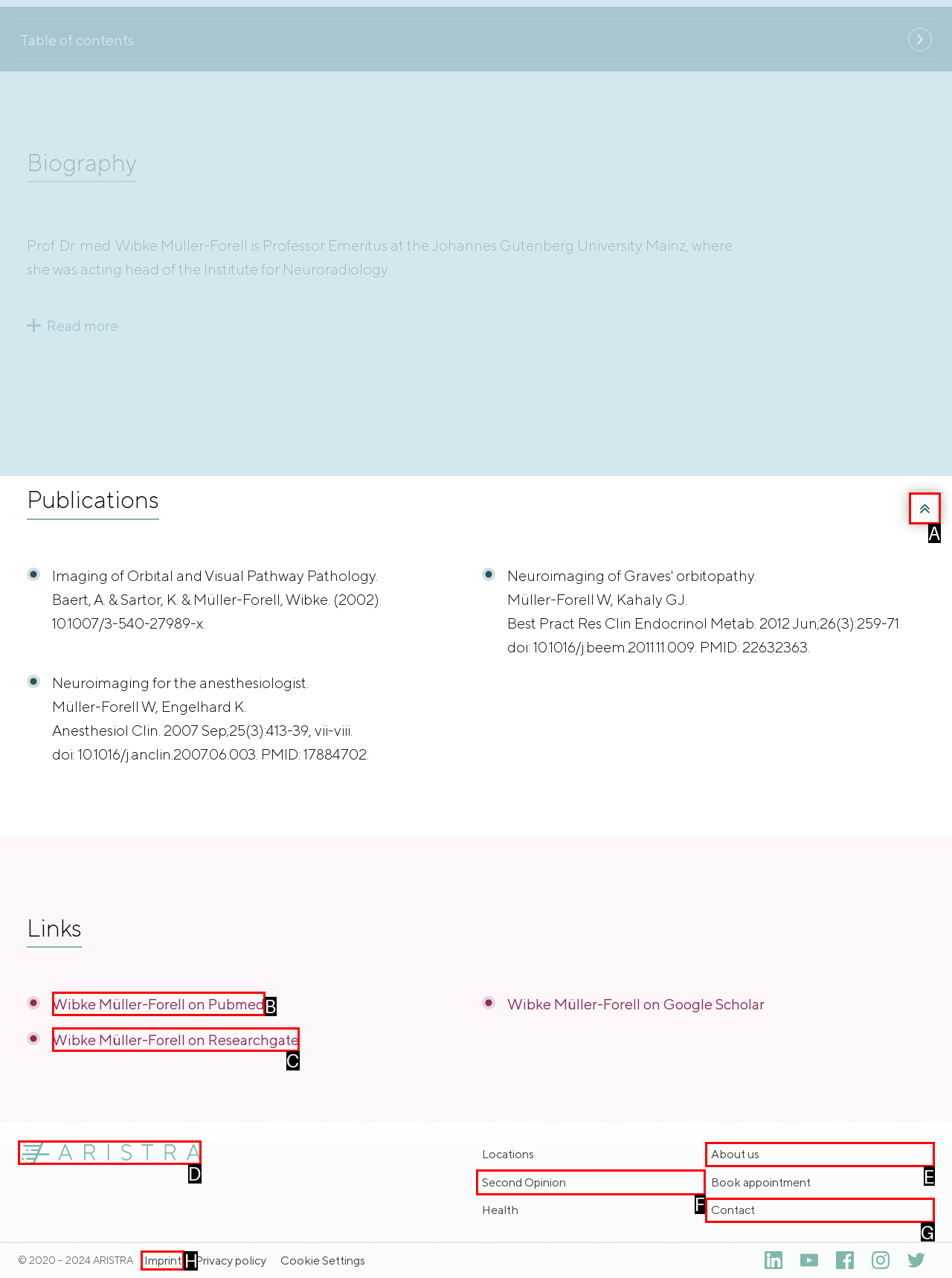Select the option that matches the description: alt="Back to Home". Answer with the letter of the correct option directly.

D